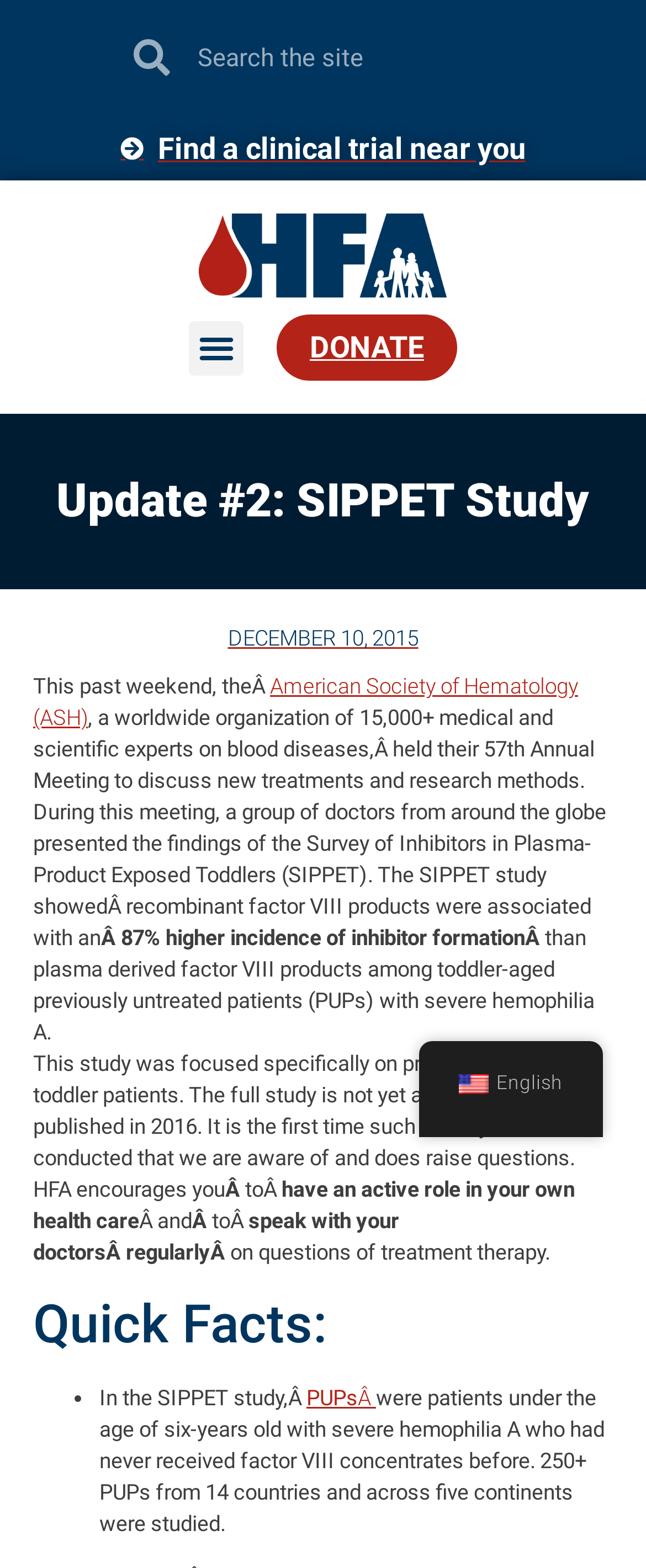Please find the bounding box coordinates of the clickable region needed to complete the following instruction: "Send an email to info@proacancun.com". The bounding box coordinates must consist of four float numbers between 0 and 1, i.e., [left, top, right, bottom].

None